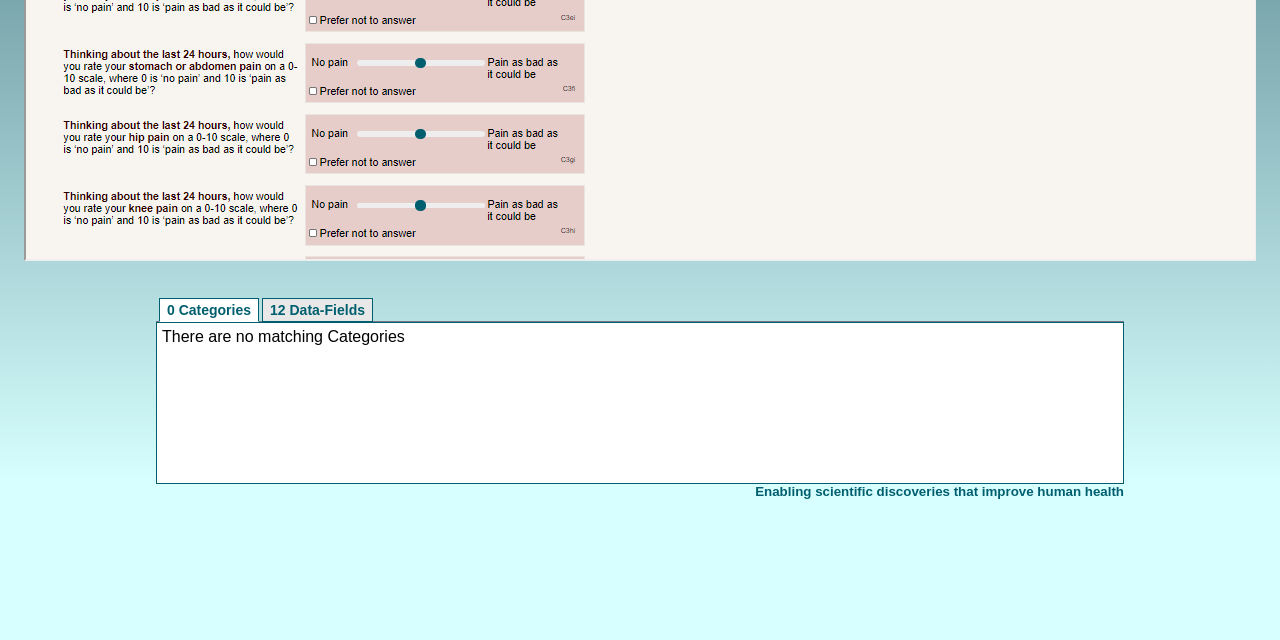For the following element description, predict the bounding box coordinates in the format (top-left x, top-left y, bottom-right x, bottom-right y). All values should be floating point numbers between 0 and 1. Description: 0 Categories

[0.124, 0.466, 0.202, 0.503]